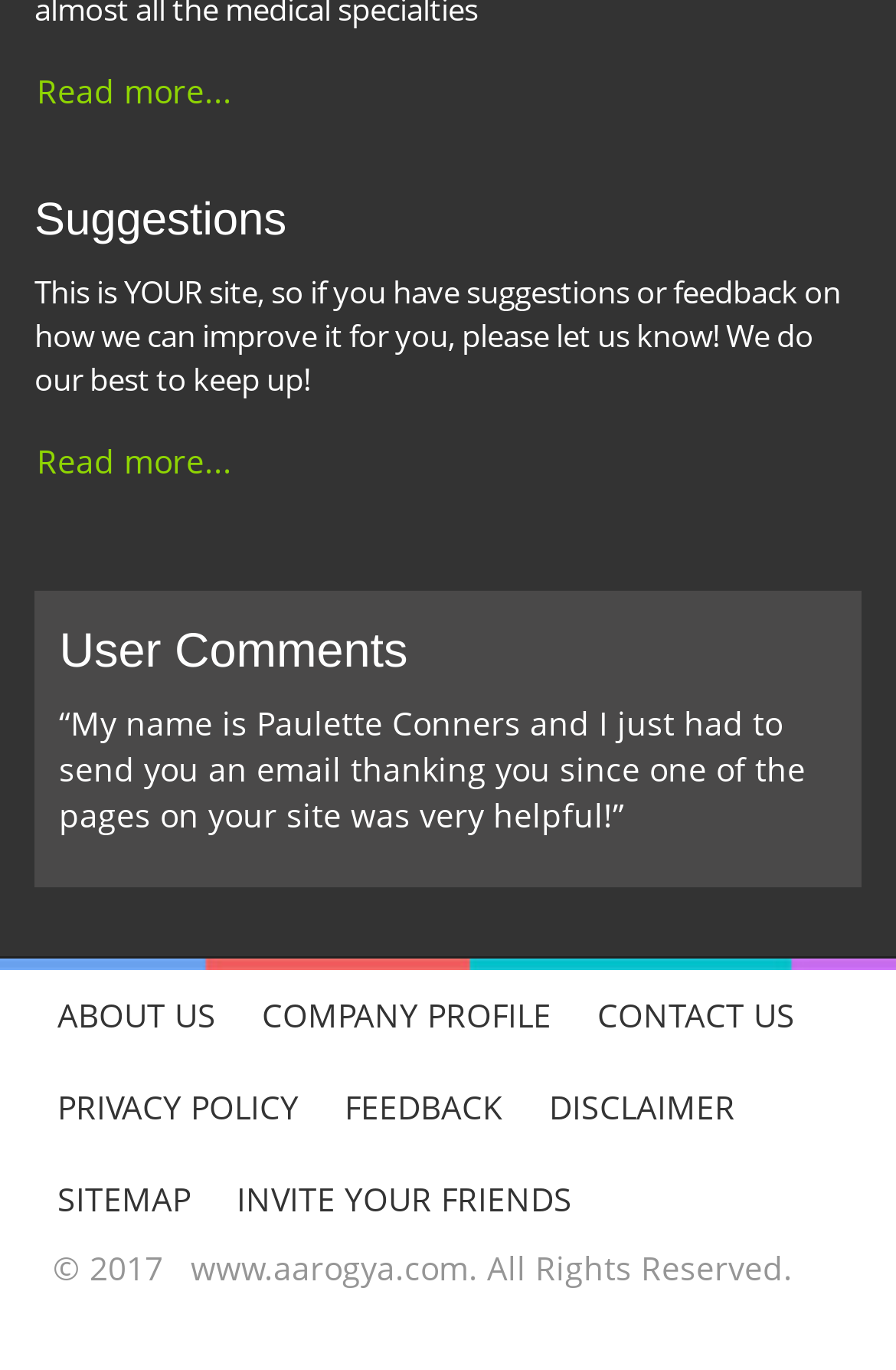What is the name of the person who wrote a thankful email?
Using the image, provide a detailed and thorough answer to the question.

The StaticText element with the text '“My name is Paulette Conners and I just had to send you an email thanking you since one of the pages on your site was very helpful!”' indicates that Paulette Conners is the person who wrote a thankful email.